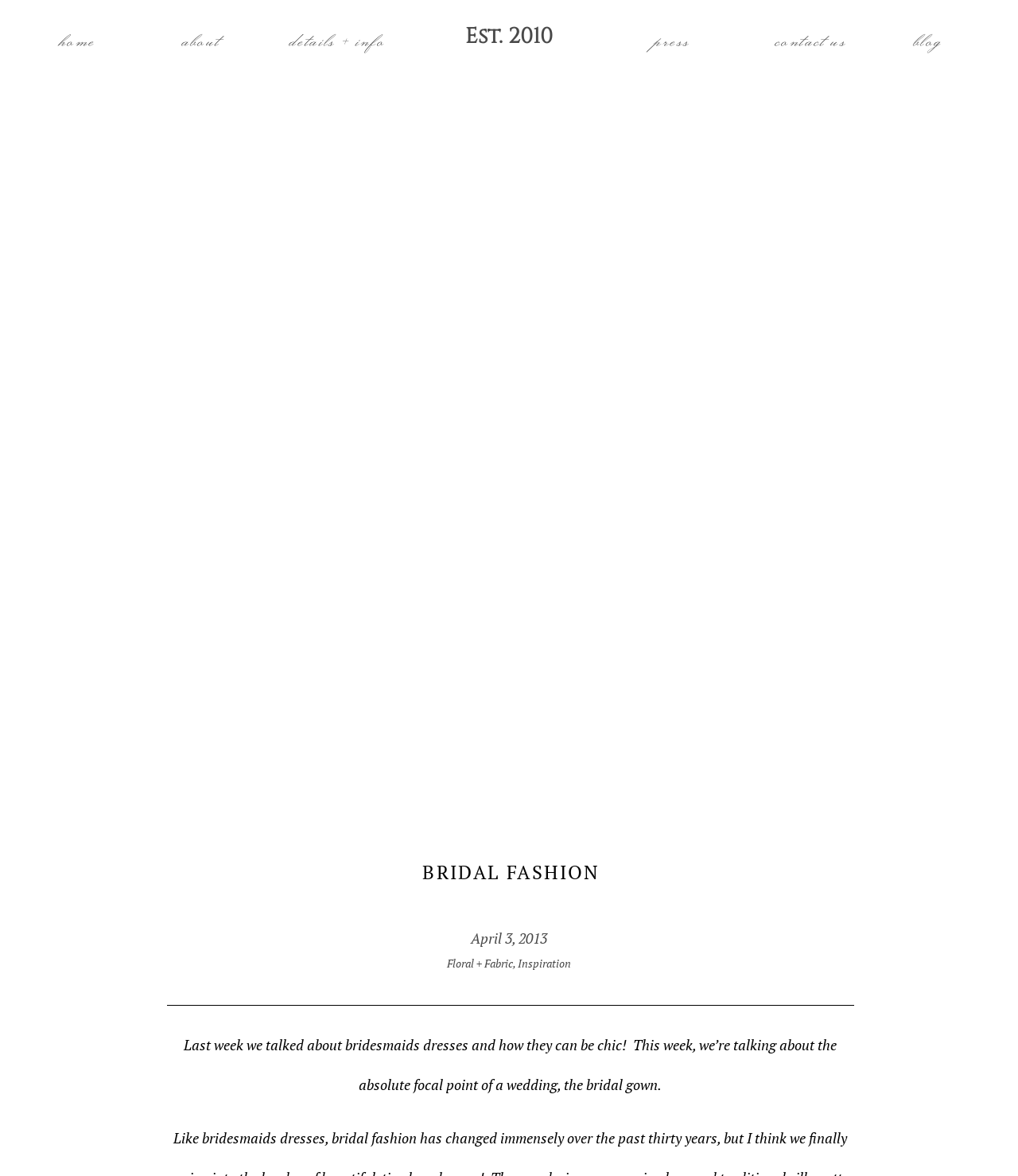Based on the element description, predict the bounding box coordinates (top-left x, top-left y, bottom-right x, bottom-right y) for the UI element in the screenshot: contact us

[0.762, 0.025, 0.868, 0.04]